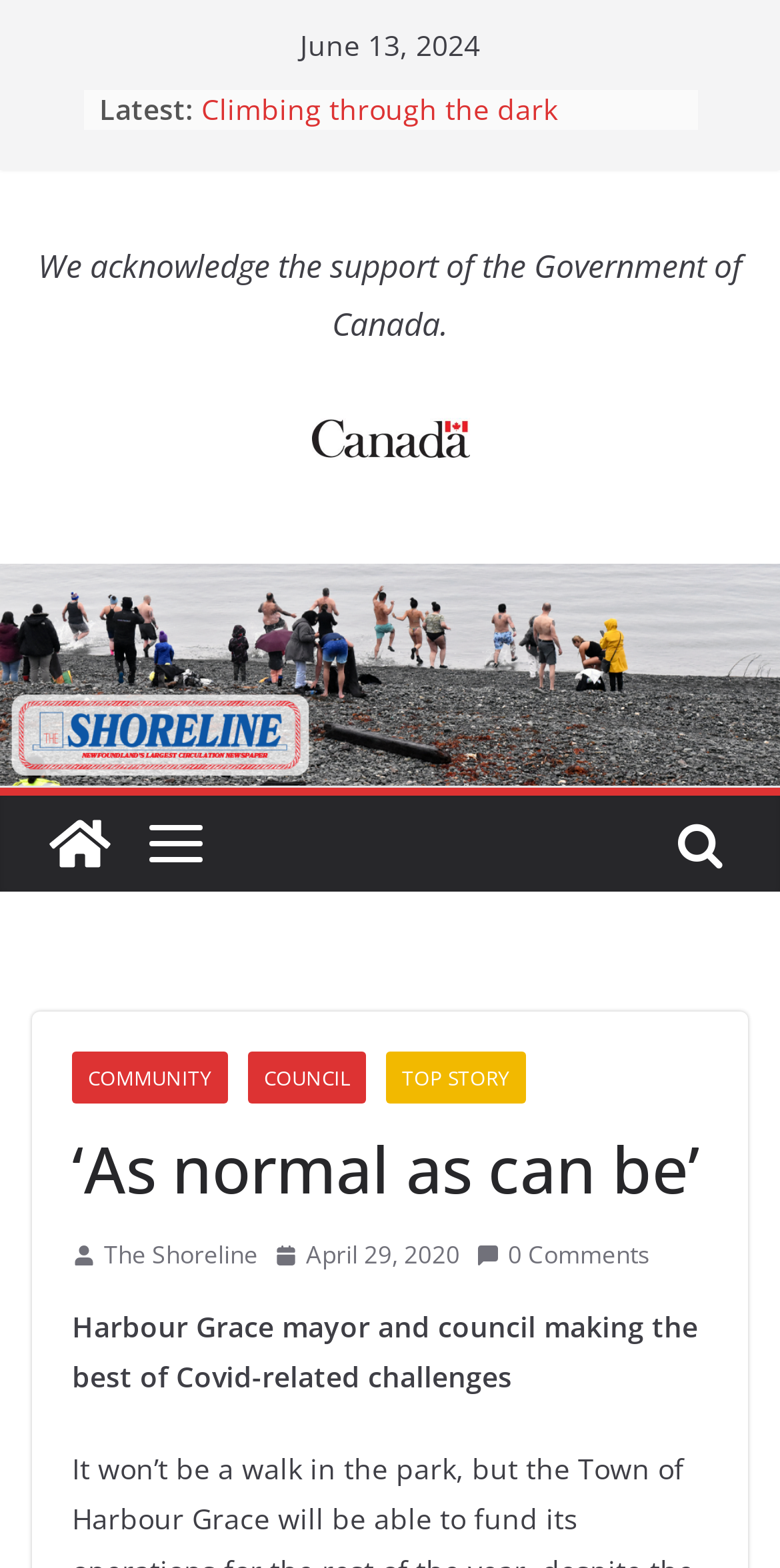Kindly provide the bounding box coordinates of the section you need to click on to fulfill the given instruction: "Read the 'Harbour Grace mayor and council making the best of Covid-related challenges' article".

[0.092, 0.834, 0.895, 0.89]